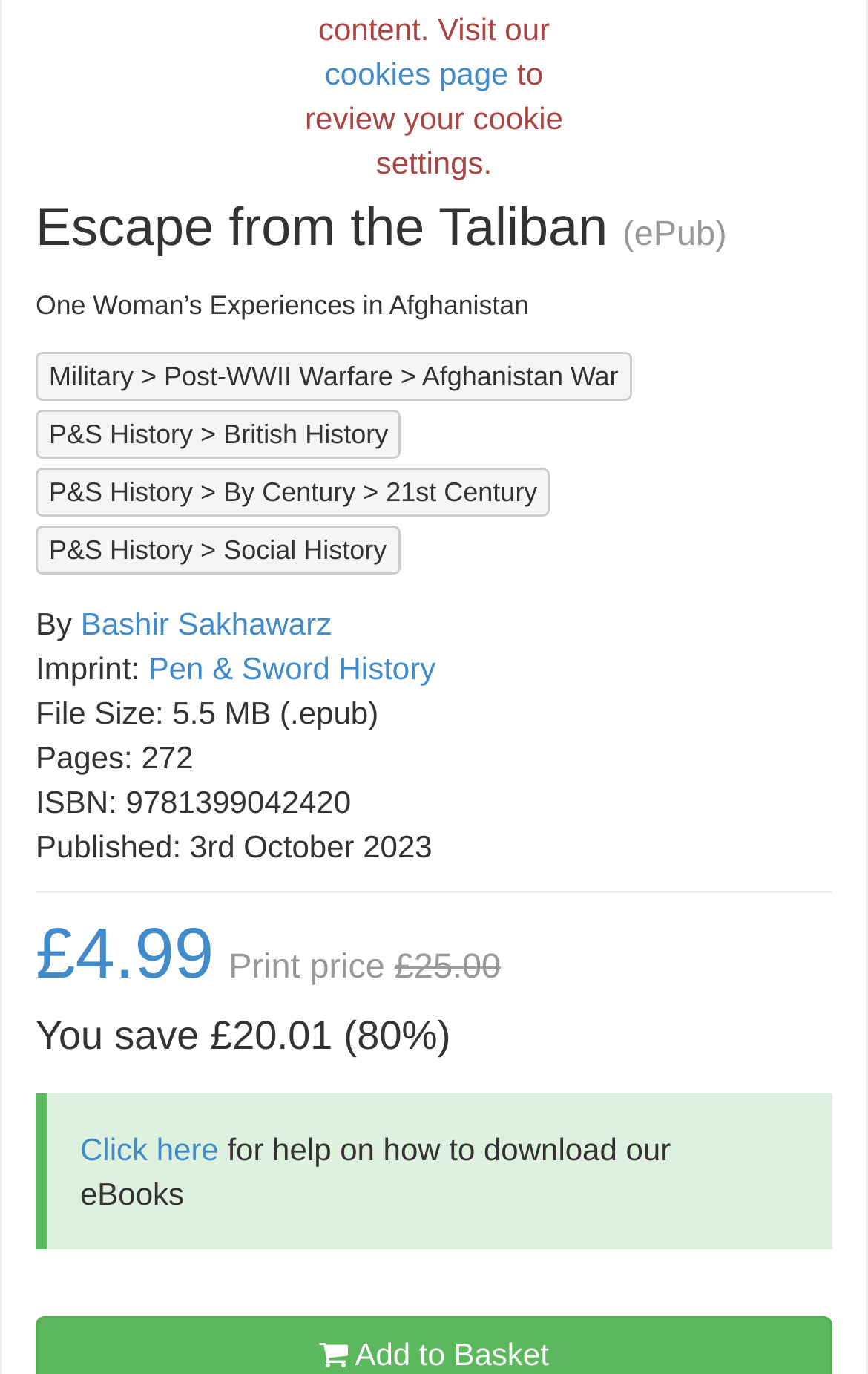Provide the bounding box coordinates of the section that needs to be clicked to accomplish the following instruction: "Click on the price £4.99."

[0.041, 0.665, 0.246, 0.723]